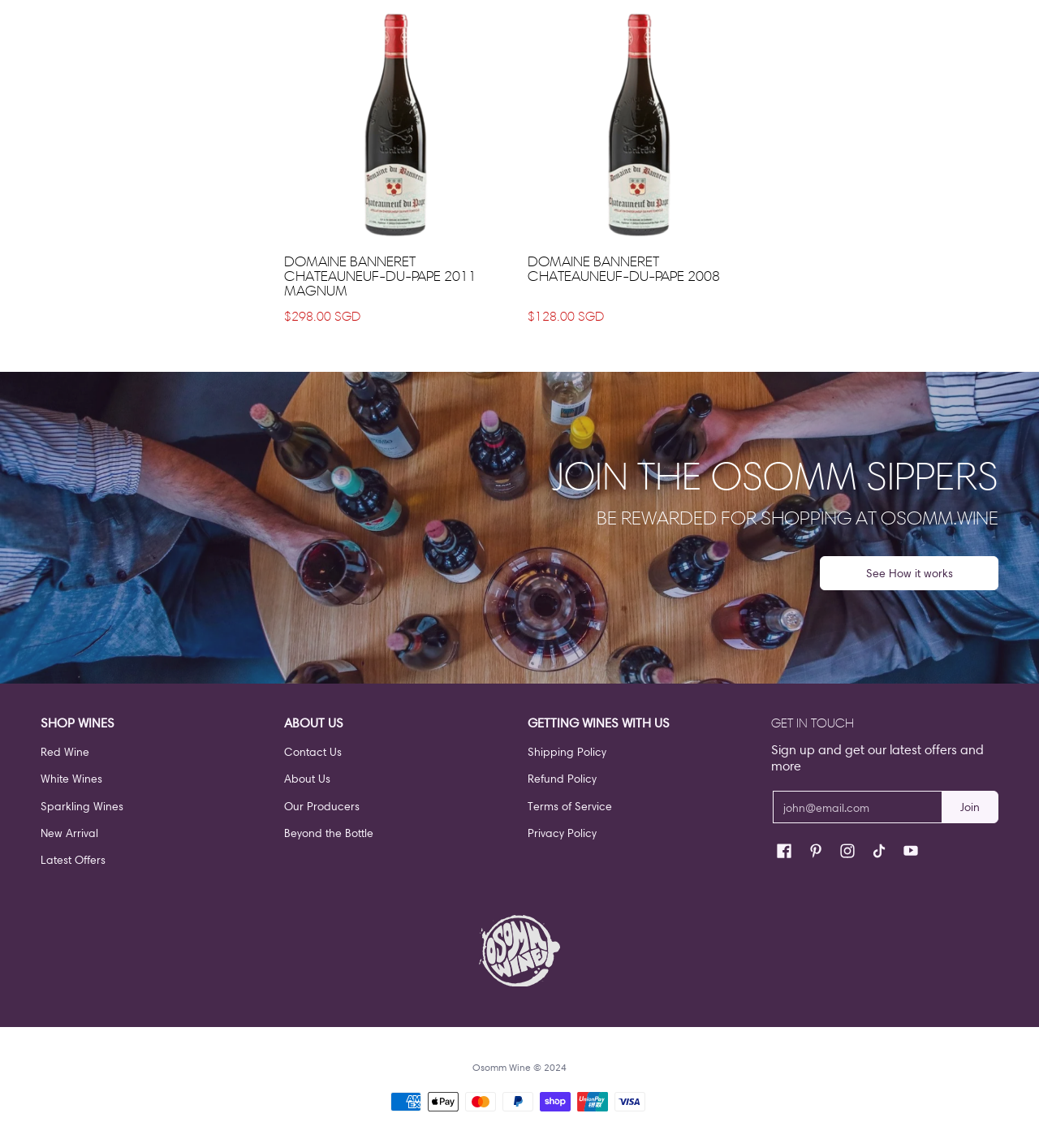Identify the bounding box coordinates of the element to click to follow this instruction: 'See how the SIPPERS program works'. Ensure the coordinates are four float values between 0 and 1, provided as [left, top, right, bottom].

[0.789, 0.485, 0.961, 0.514]